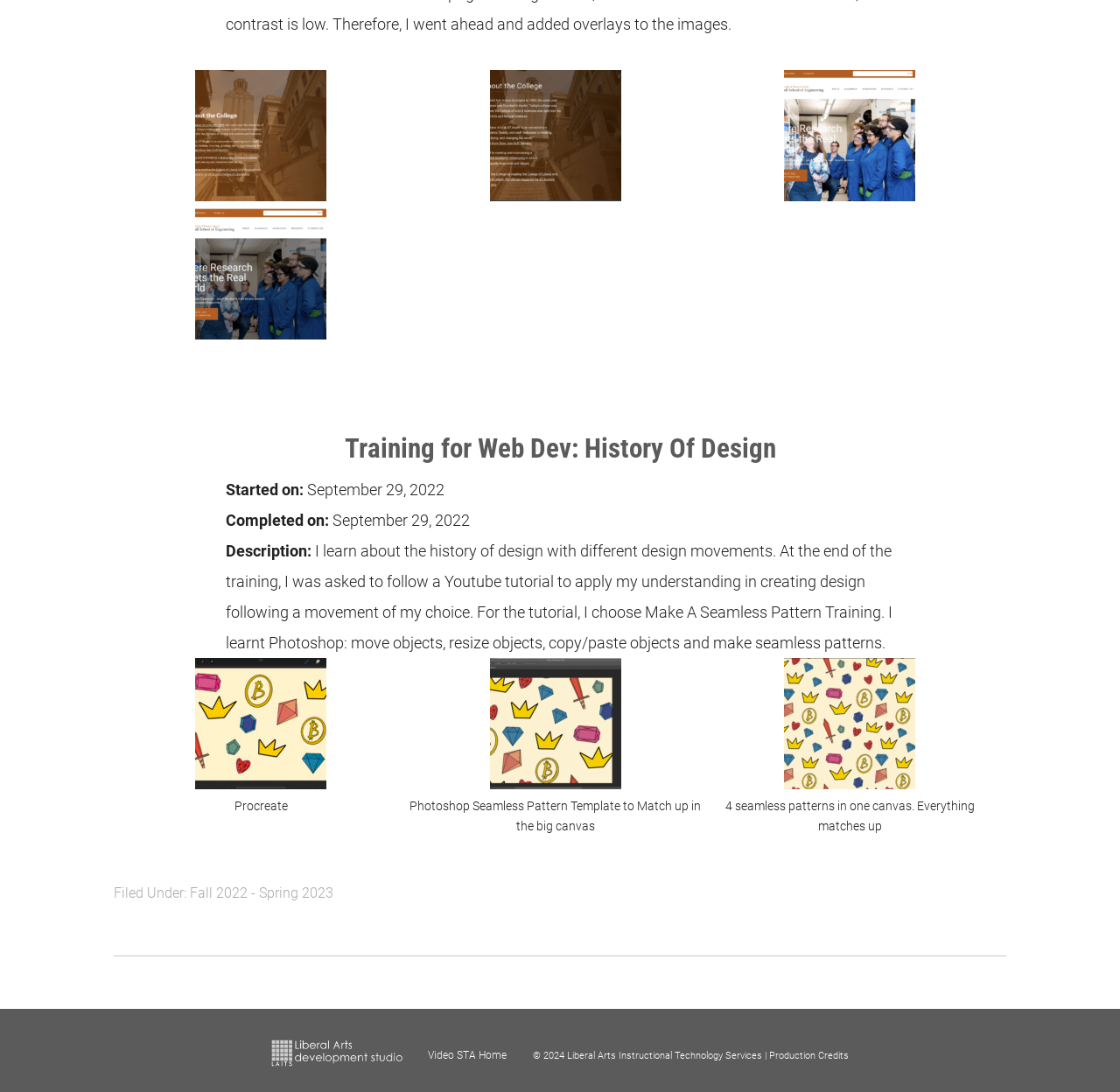Find the bounding box coordinates corresponding to the UI element with the description: "Production Credits". The coordinates should be formatted as [left, top, right, bottom], with values as floats between 0 and 1.

[0.687, 0.961, 0.758, 0.972]